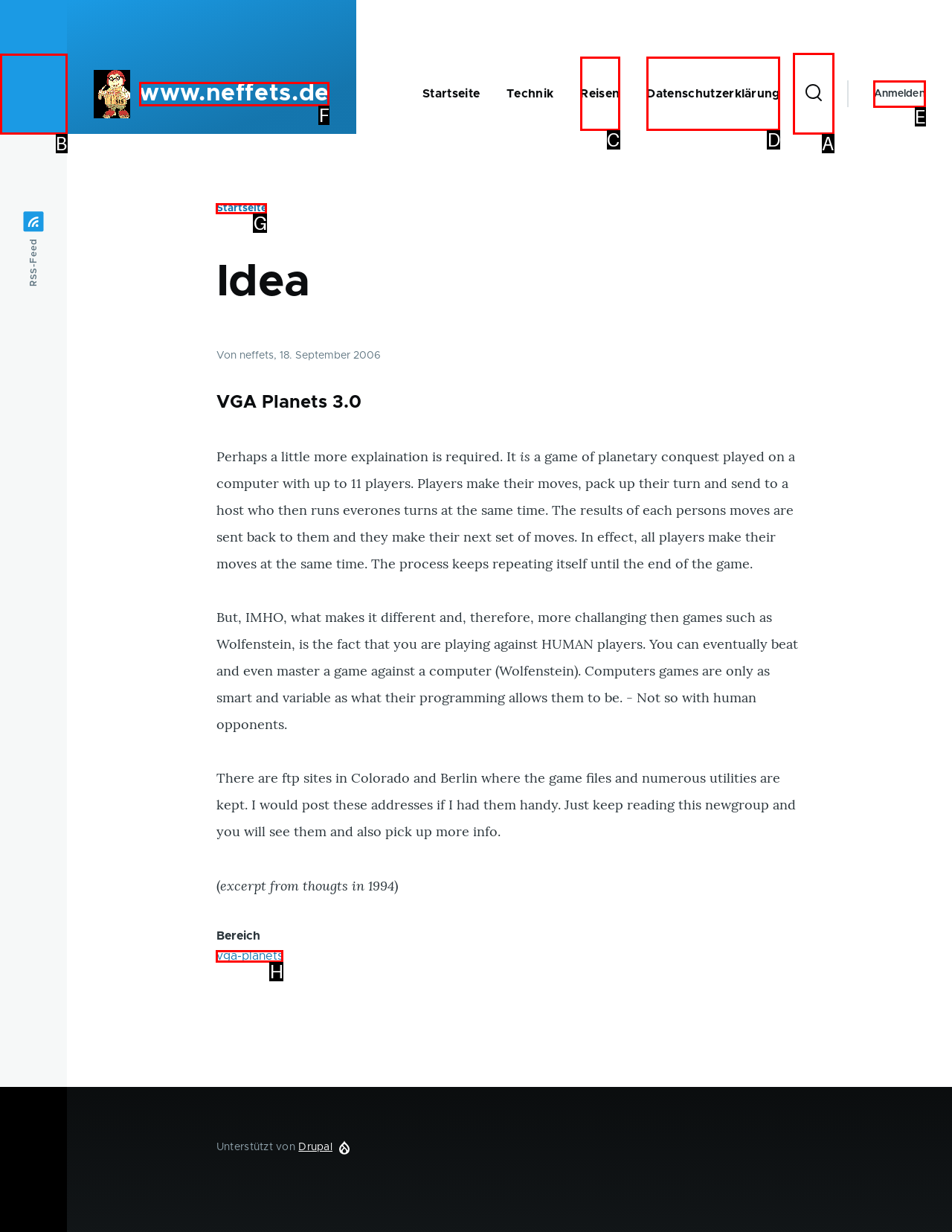Determine the letter of the element you should click to carry out the task: Search for something
Answer with the letter from the given choices.

A